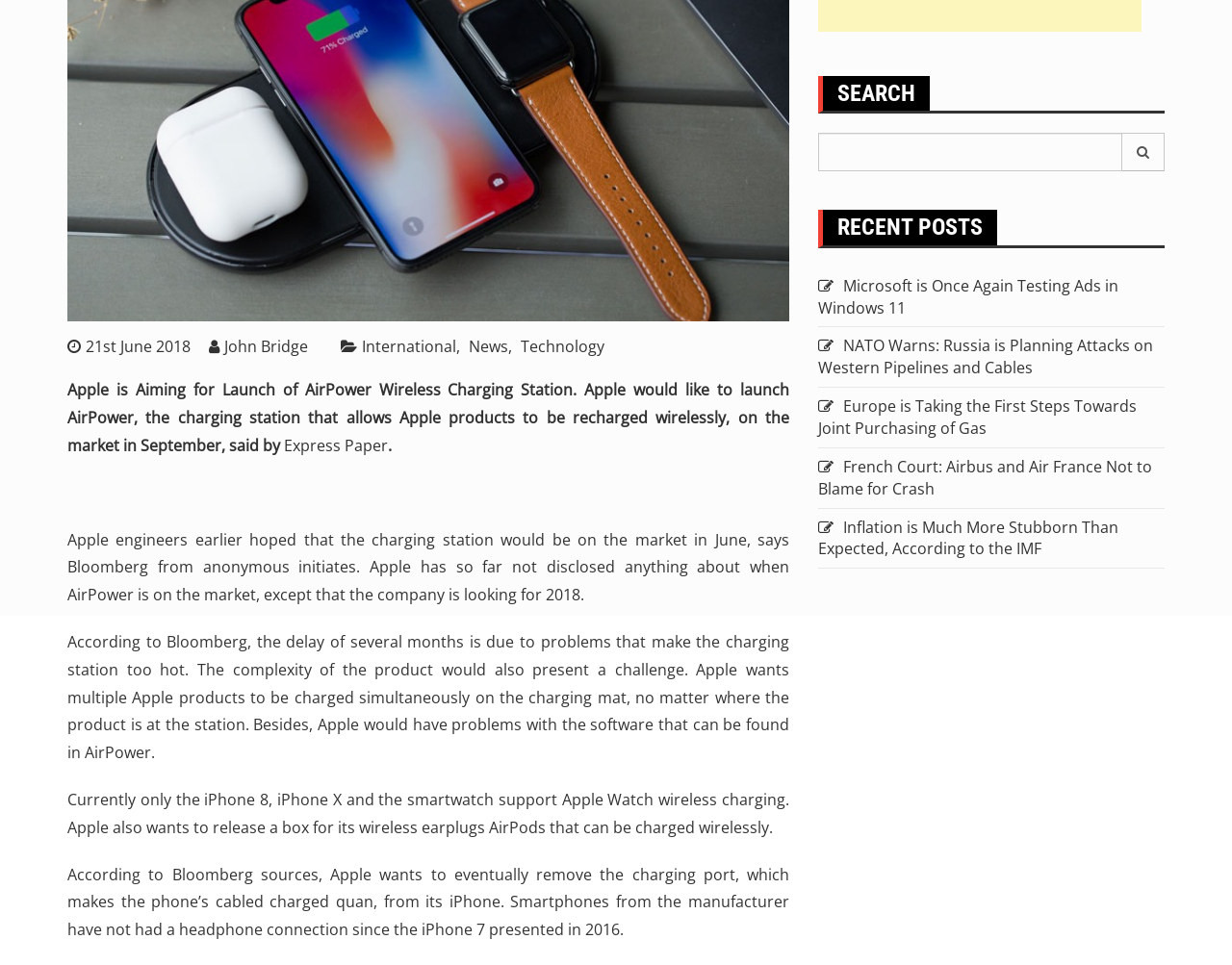Identify the bounding box coordinates for the UI element described as: "John Bridge". The coordinates should be provided as four floats between 0 and 1: [left, top, right, bottom].

[0.17, 0.348, 0.25, 0.369]